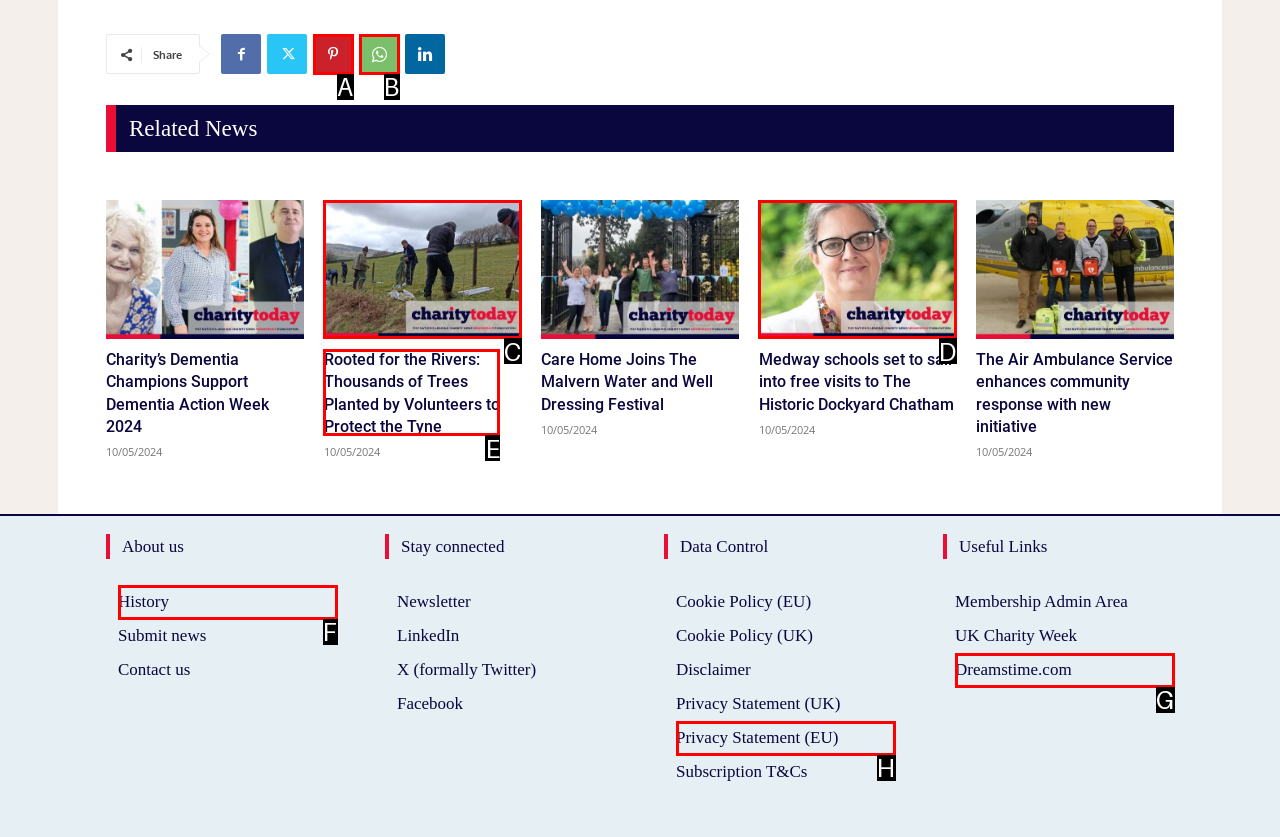Which HTML element fits the description: History? Respond with the letter of the appropriate option directly.

F